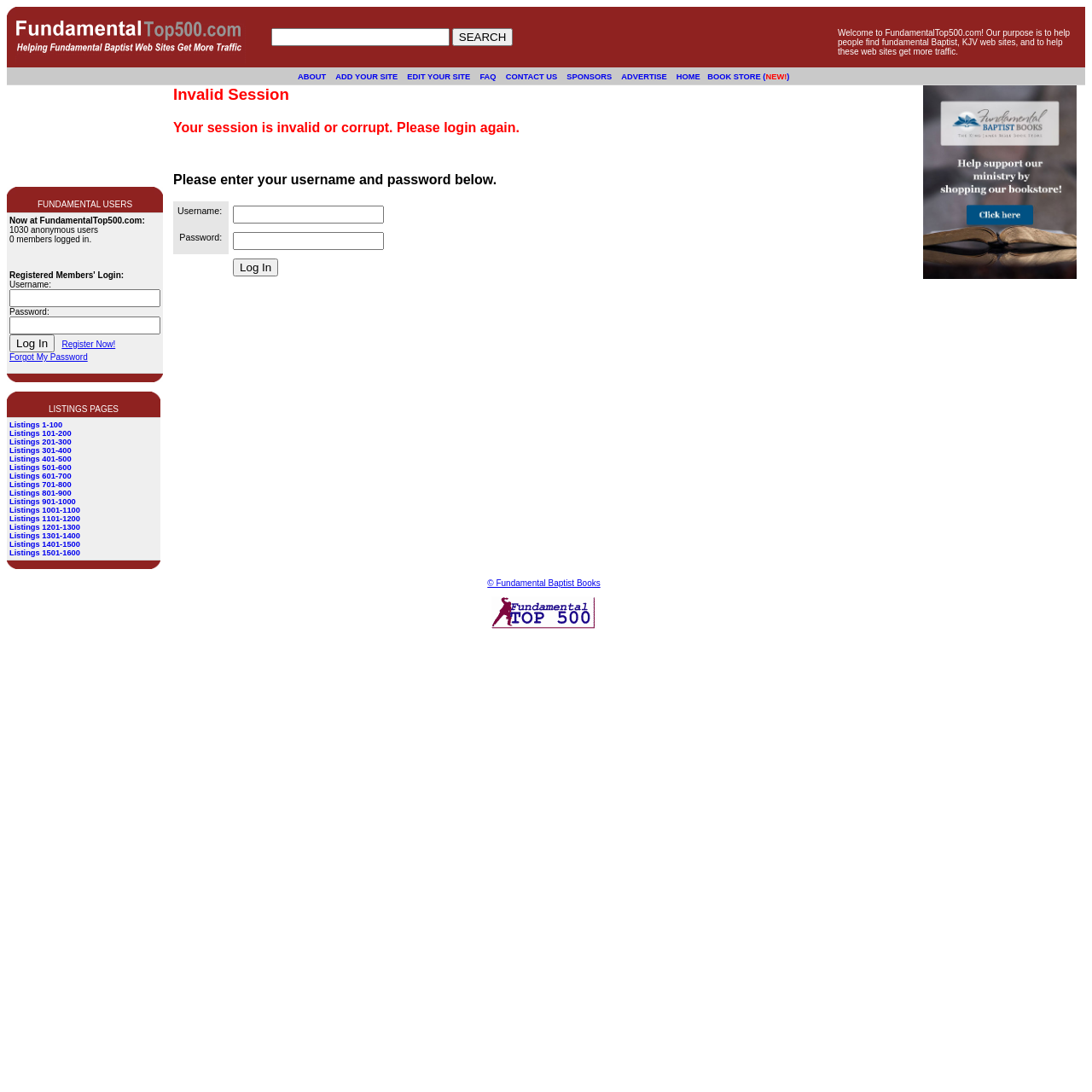Using the format (top-left x, top-left y, bottom-right x, bottom-right y), provide the bounding box coordinates for the described UI element. All values should be floating point numbers between 0 and 1: name="searchwords"

[0.248, 0.025, 0.412, 0.042]